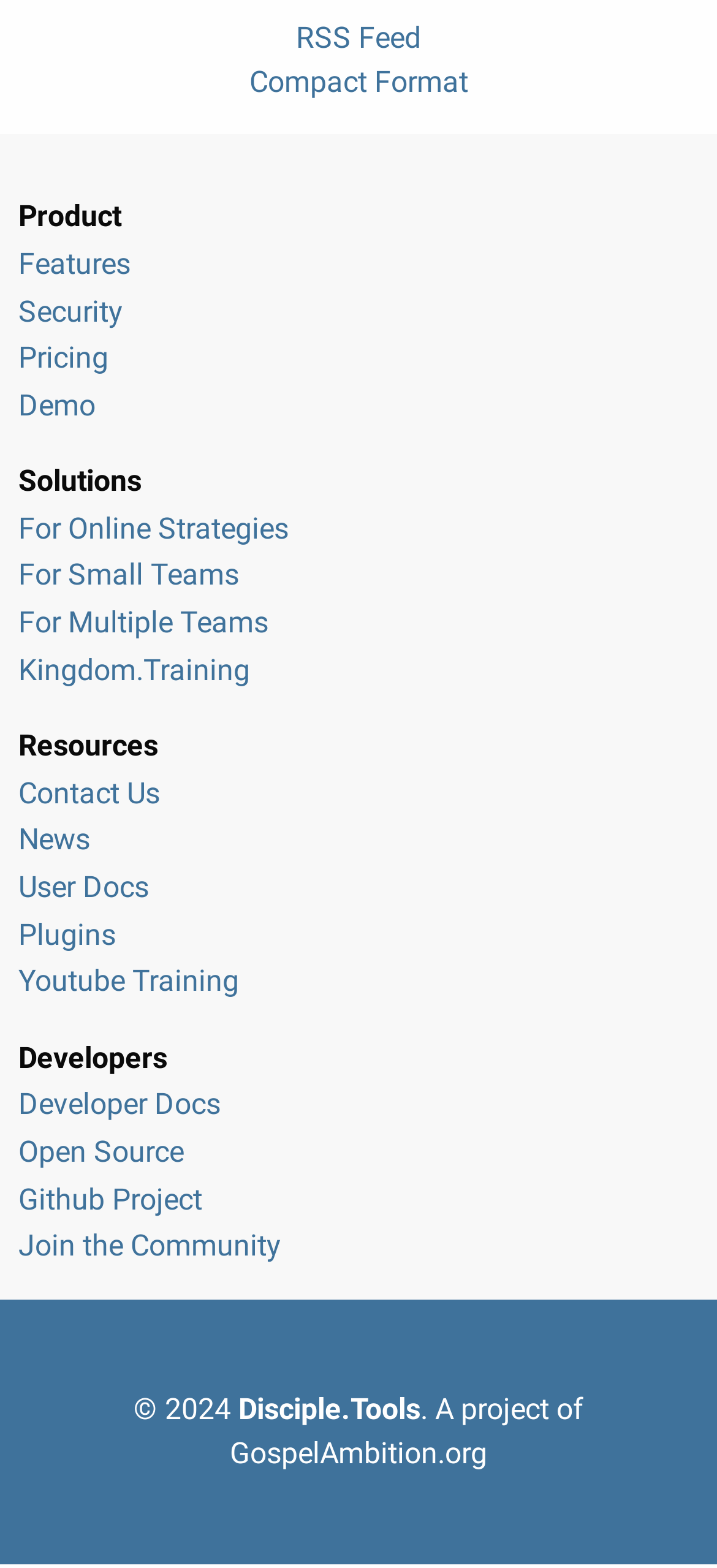What is the organization behind Disciple.Tools?
Based on the visual, give a brief answer using one word or a short phrase.

GospelAmbition.org